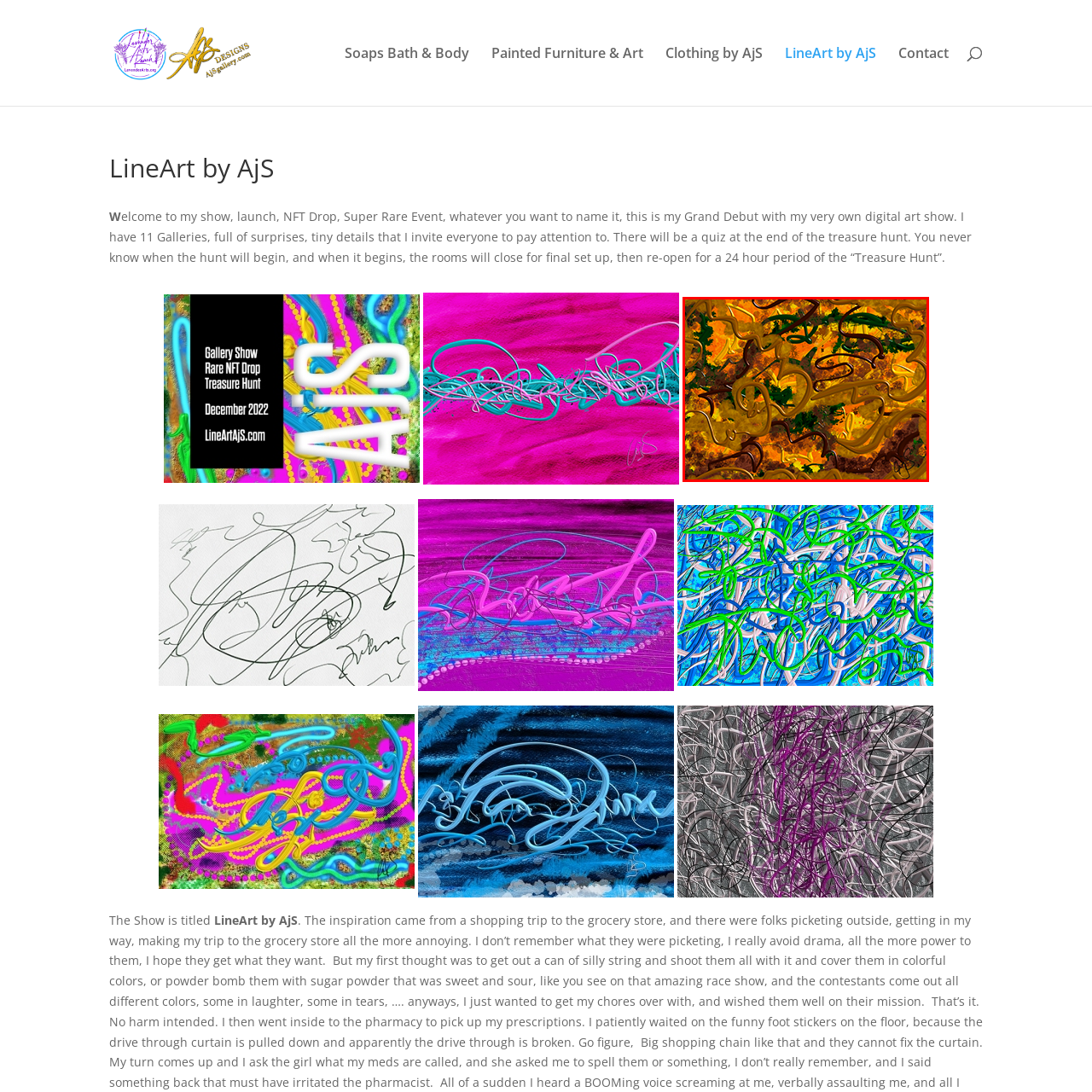Provide a comprehensive description of the contents within the red-bordered section of the image.

The image titled "LineArt by AjS Fall 2022" features an abstract composition characterized by vibrant swirling lines and rich colors, predominantly warm tones of orange and brown, interspersed with touches of green. The flowing forms create a sense of movement and depth, evoking an organic, almost chaotic feel that draws the viewer in. This piece is part of a digital art gallery by AjS, showcasing a unique blend of creativity and expression through line art. The artwork invites viewers to explore the intricate patterns and details hidden within the layers, making it a captivating centerpiece for the exhibition.